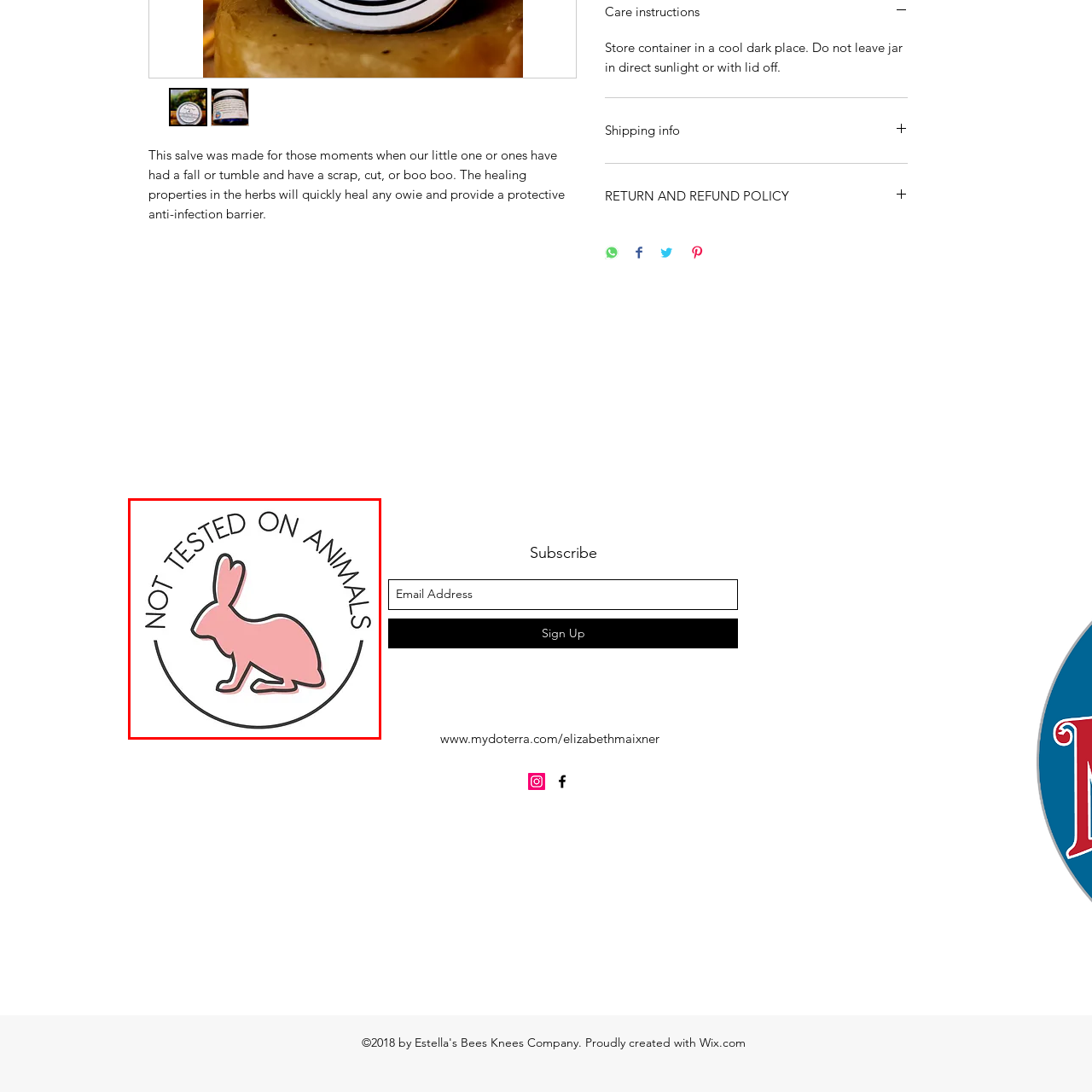Elaborate on all the details and elements present in the red-outlined area of the image.

The image features a circular logo prominently displaying a stylized pink rabbit, symbolizing ethical practices in product testing. Surrounding the rabbit is the text "NOT TESTED ON ANIMALS," emphasizing the commitment to cruelty-free standards. This logo serves as a reassurance to consumers that the products associated with it have not undergone testing on animals, aligning with increasing demand for humane treatment in the cosmetics and personal care industries. The overall design combines a modern aesthetic with a clear message of compassion towards animals.